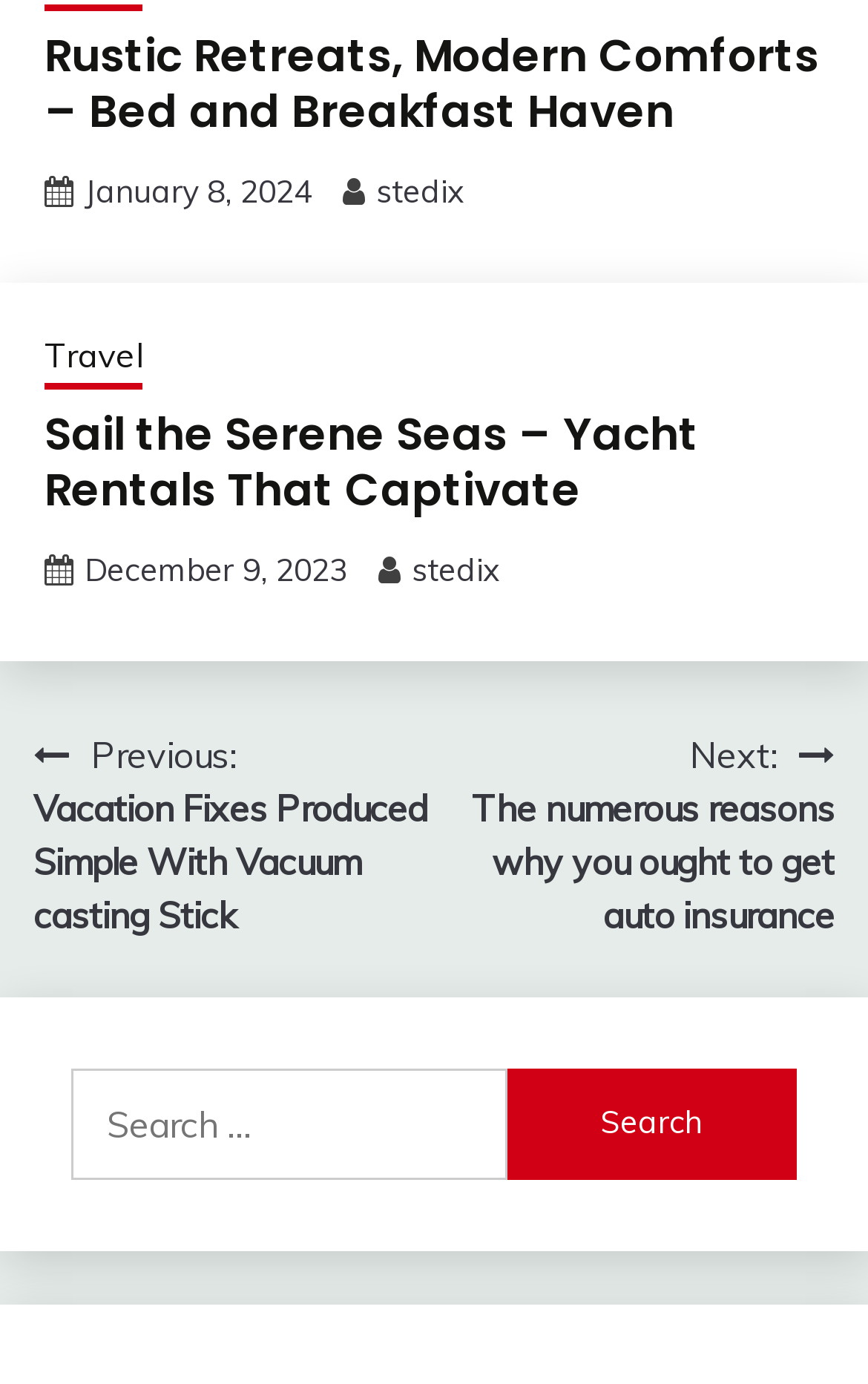Using the element description January 8, 2024January 18, 2024, predict the bounding box coordinates for the UI element. Provide the coordinates in (top-left x, top-left y, bottom-right x, bottom-right y) format with values ranging from 0 to 1.

[0.097, 0.124, 0.359, 0.153]